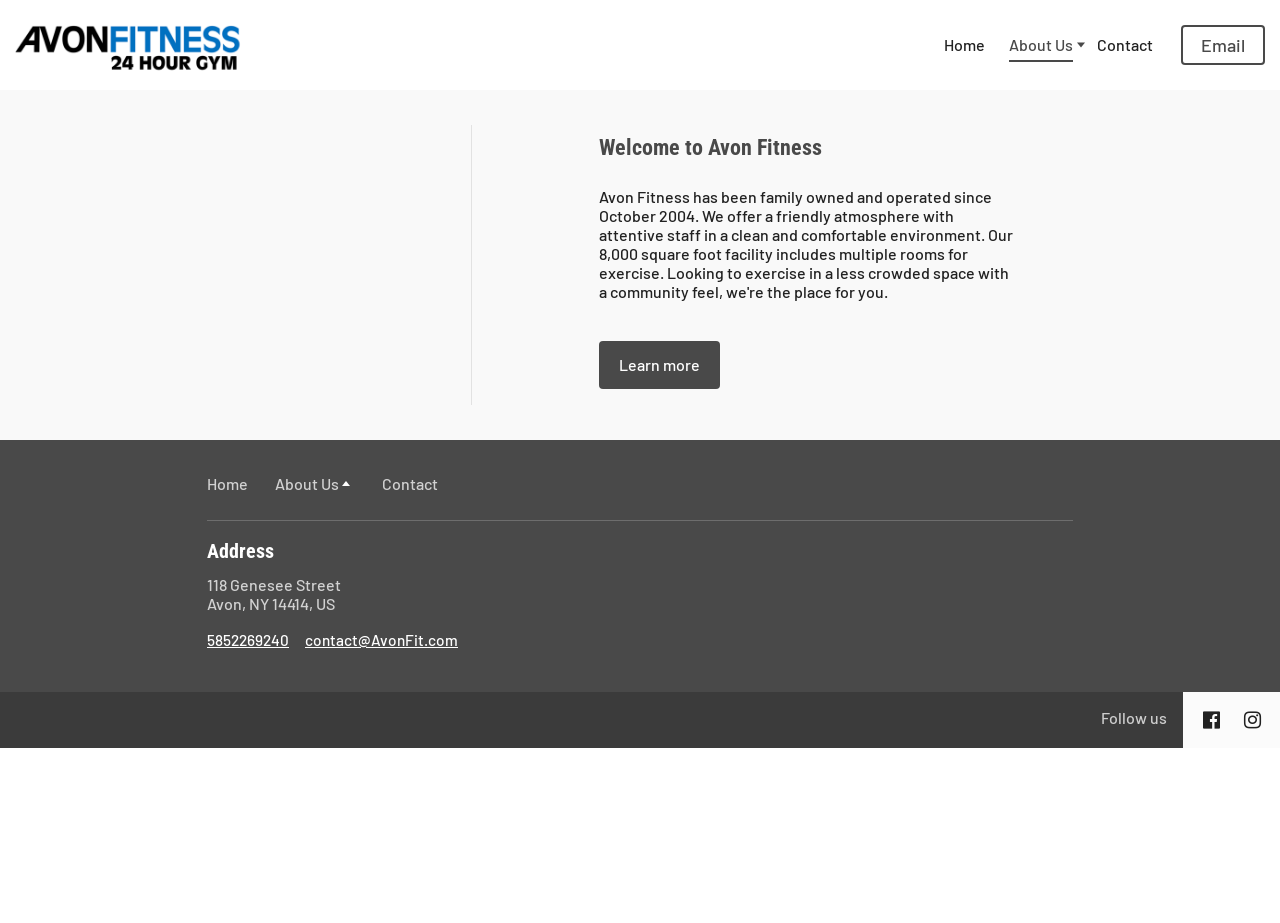Create an elaborate caption for the webpage.

The webpage is about Avon Fitness, a family-owned and operated gym since 2004. At the top, there is a header section with a logo image and links to navigate to different pages, including Home, About Us, Contact, and Email. 

Below the header, a large heading "Welcome to Avon Fitness" is centered, followed by a paragraph describing the gym's atmosphere, facilities, and unique features. A "Learn more" link is placed below the paragraph.

At the bottom of the page, there is a footer section with links to navigate to different pages, including Home, About Us, and Contact, which are aligned horizontally. A horizontal separator line is placed above the address section. 

The address section includes a heading "Address", followed by the gym's physical address, phone number, and email address. 

On the right side of the footer, there is a "Follow us" section with links to the gym's social media profiles on Facebook and Instagram.